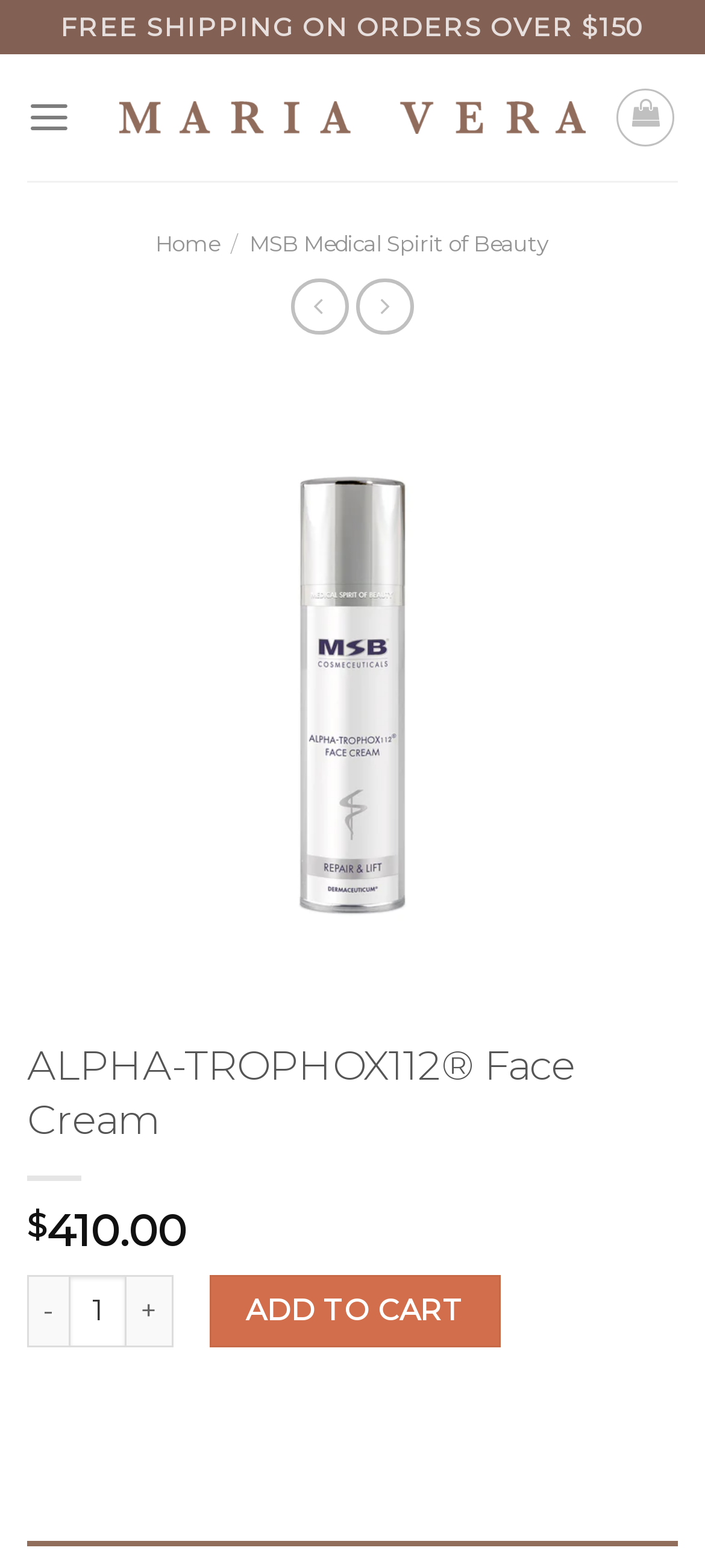Please identify the bounding box coordinates of the clickable area that will allow you to execute the instruction: "Click on the 'ADD TO CART' button".

[0.297, 0.813, 0.709, 0.859]